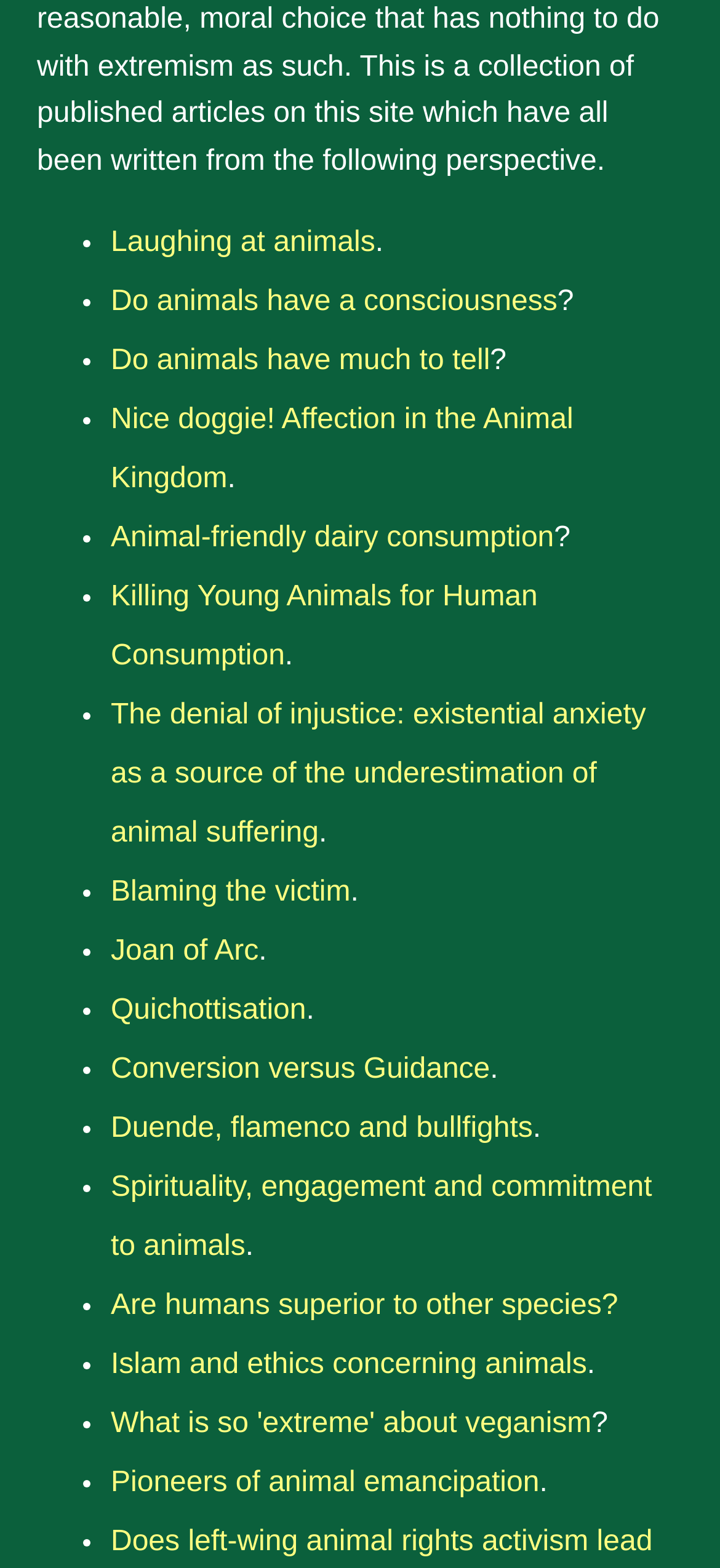Determine the bounding box coordinates for the UI element matching this description: "Islam and ethics concerning animals".

[0.154, 0.861, 0.815, 0.881]